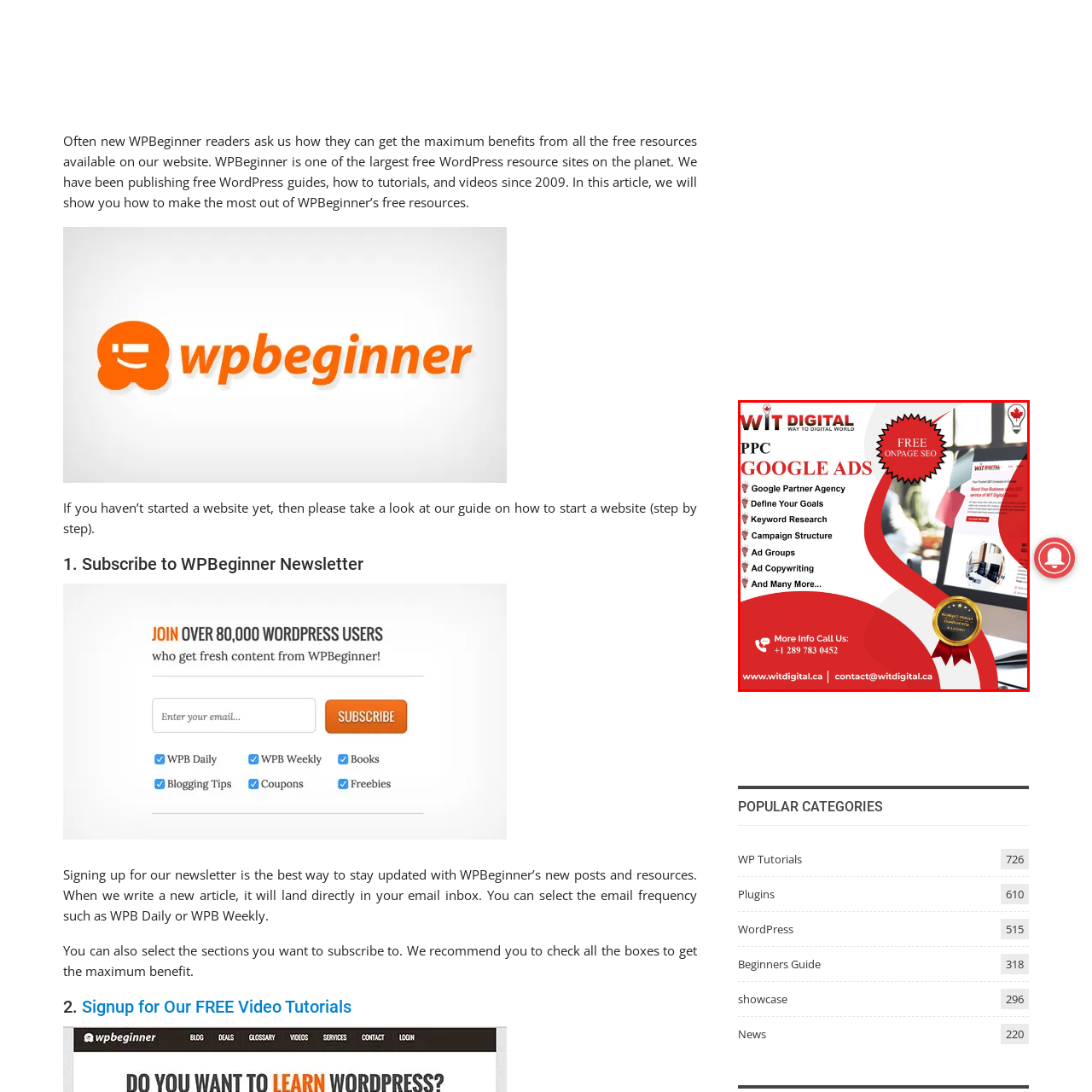What is the tagline of WIT Digital?
Observe the image part marked by the red bounding box and give a detailed answer to the question.

The tagline of WIT Digital is 'WAY TO DIGITAL WORLD', which is displayed alongside the agency's name at the top of the graphic.